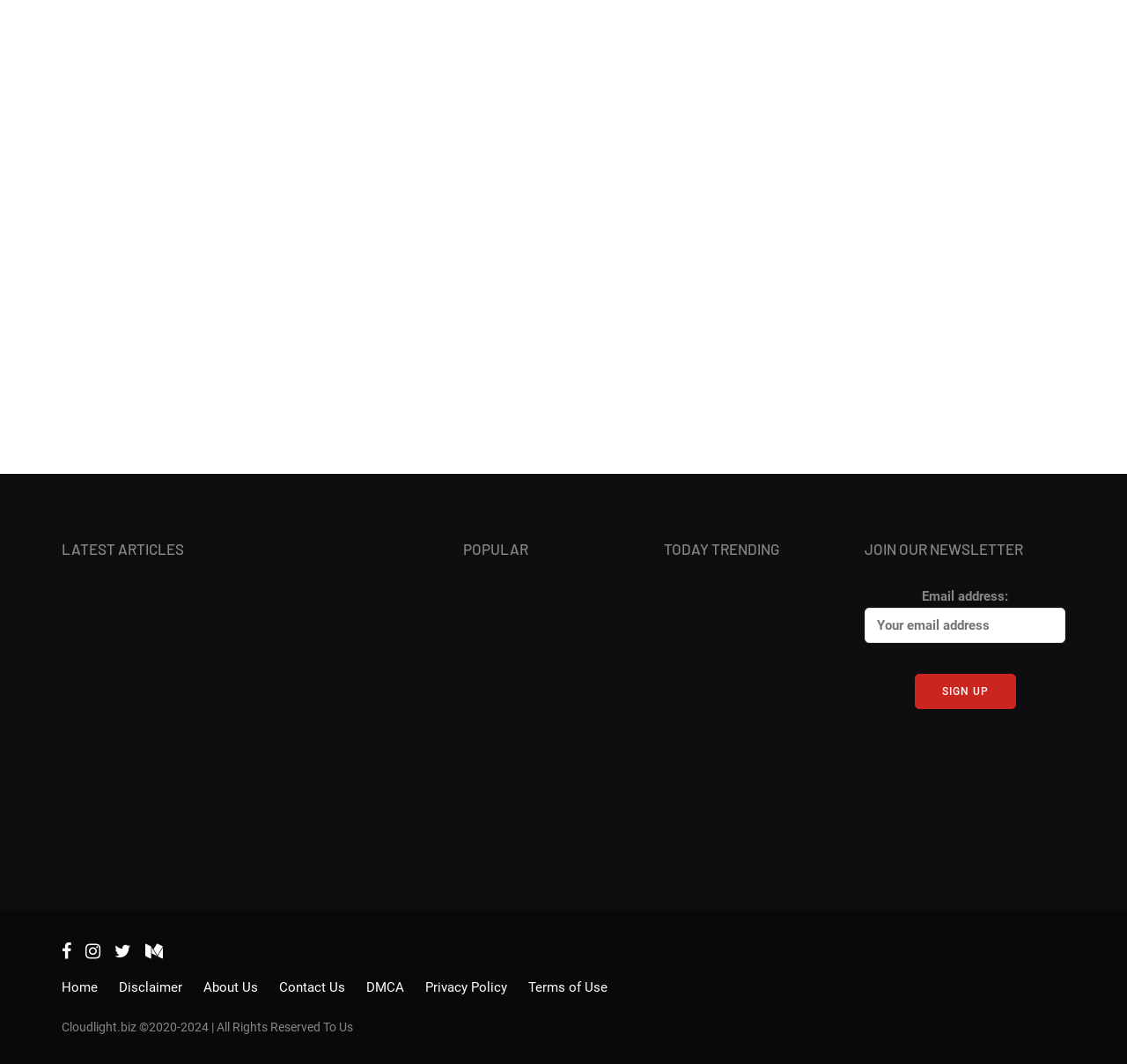Identify the bounding box for the UI element described as: "january". The coordinates should be four float numbers between 0 and 1, i.e., [left, top, right, bottom].

None